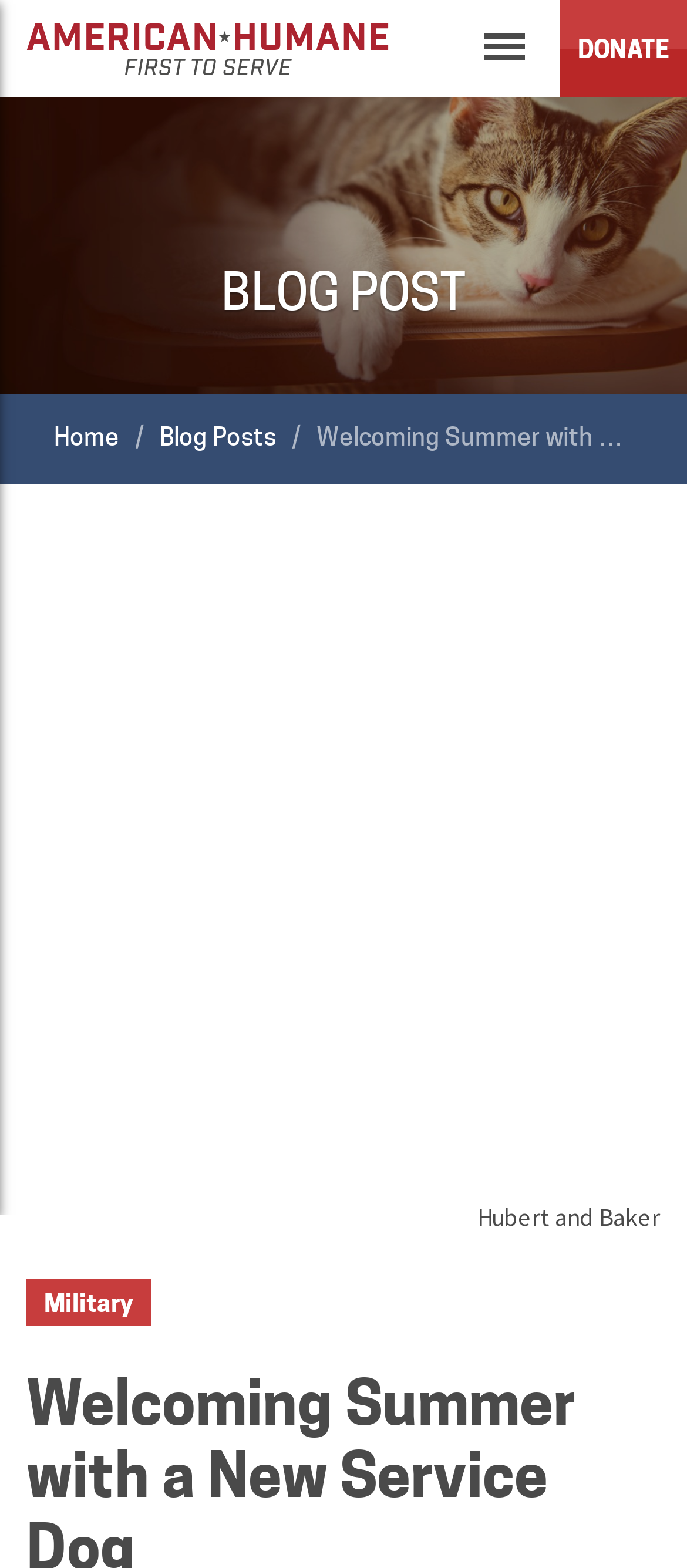What is the name of the service dog?
Using the information from the image, give a concise answer in one word or a short phrase.

Hubert and Baker